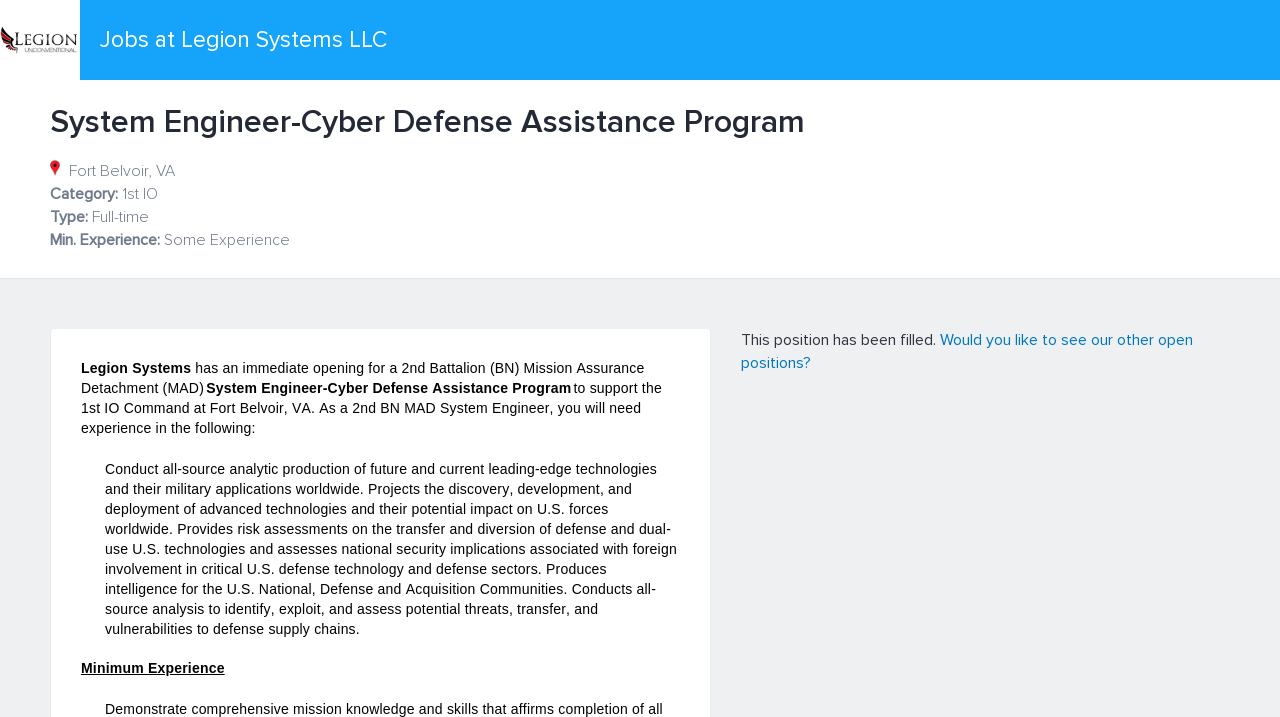What is the job location?
Please answer using one word or phrase, based on the screenshot.

Fort Belvoir, VA